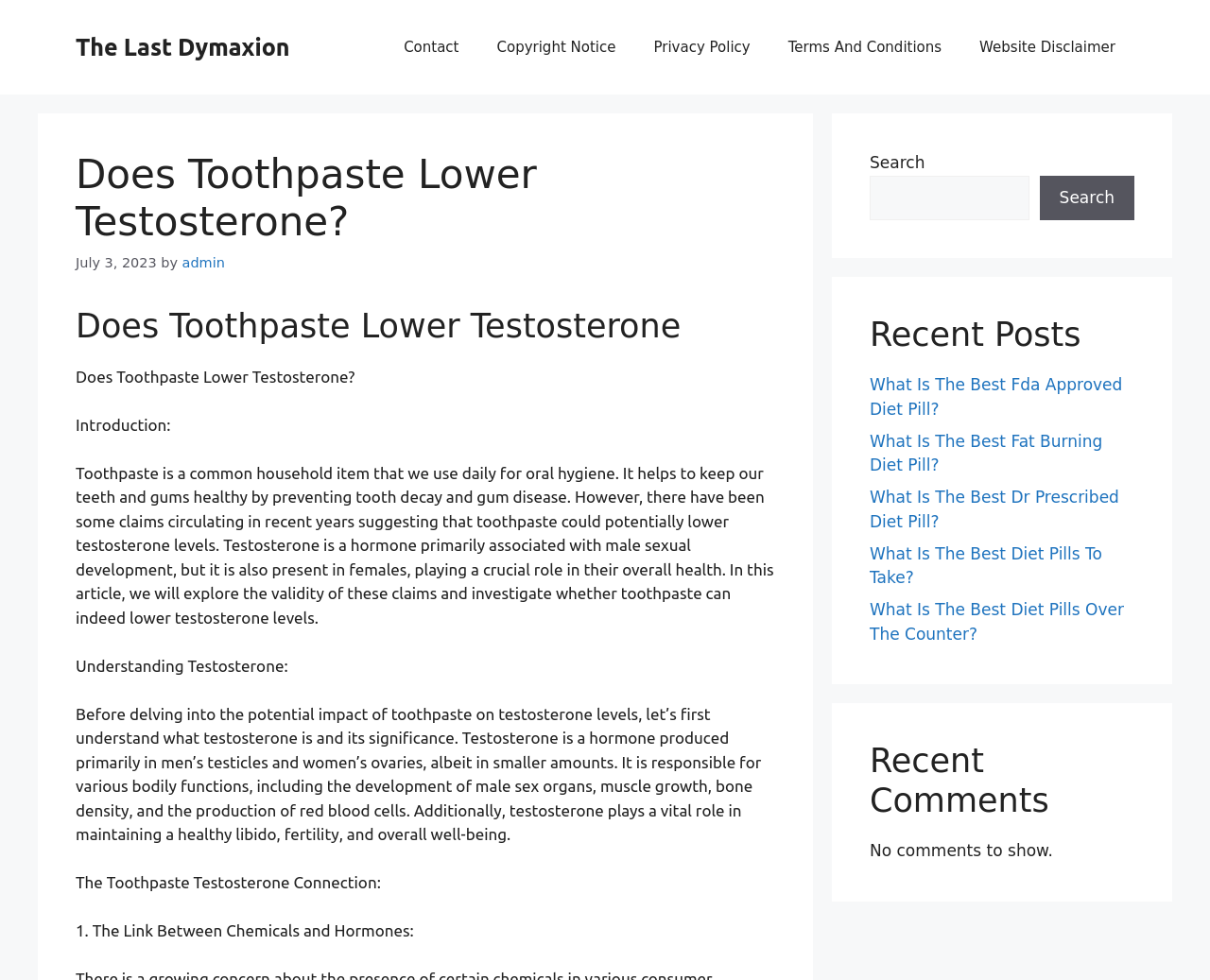Review the image closely and give a comprehensive answer to the question: What is the date of the article?

The date of the article can be found in the time element, which is a child of the header element. The time element contains the static text 'July 3, 2023', which indicates the date the article was published.